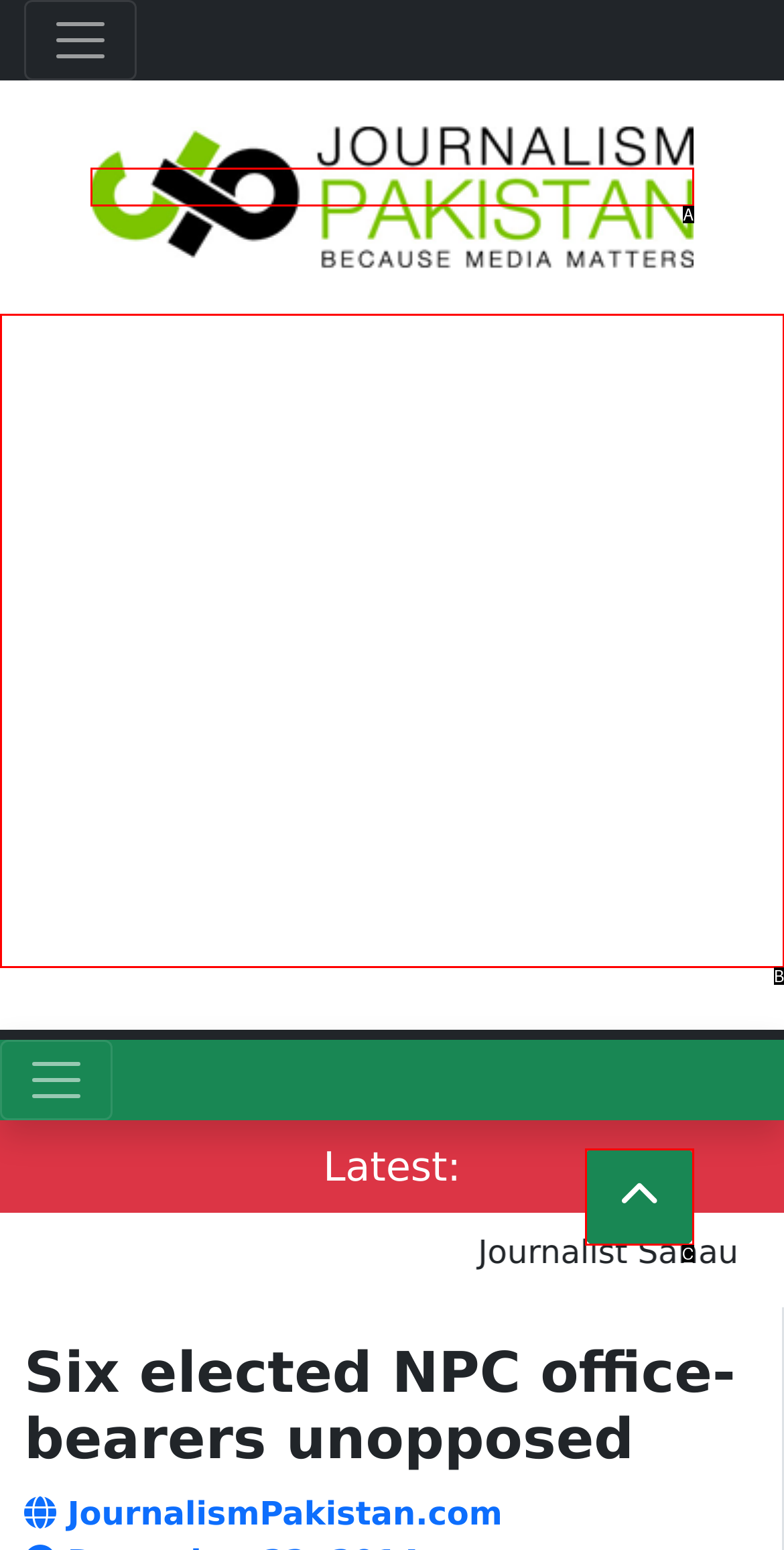Based on the given description: aria-label="Advertisement" name="aswift_1" title="Advertisement", determine which HTML element is the best match. Respond with the letter of the chosen option.

B